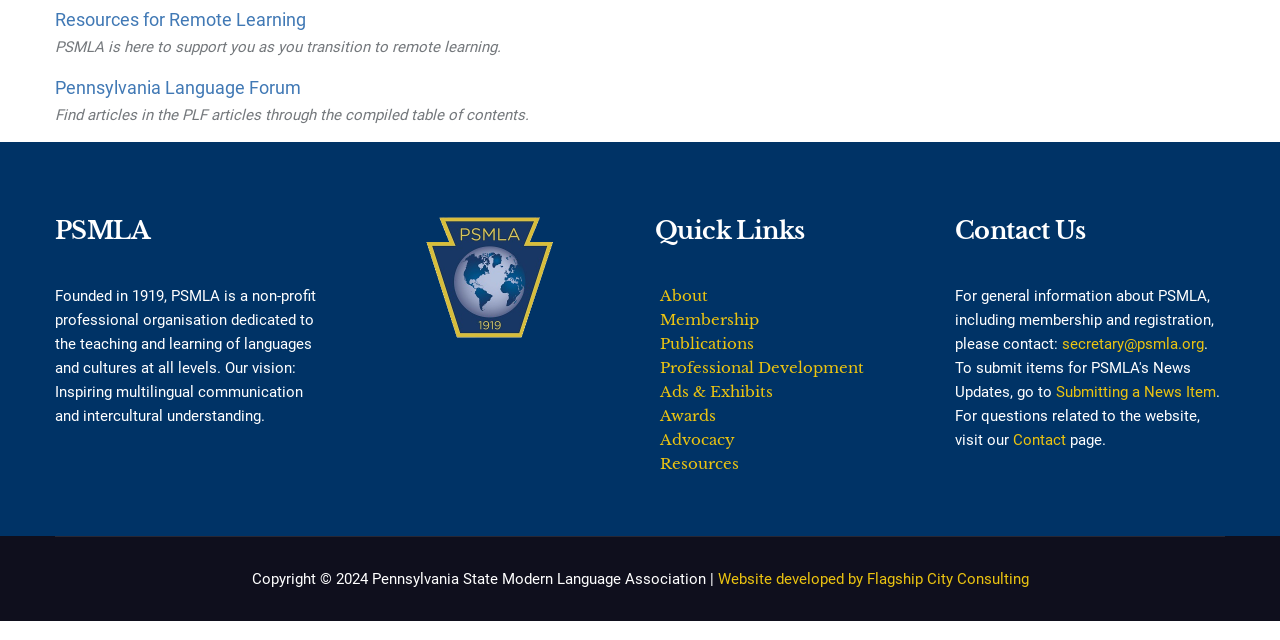Locate the UI element described by Professional Development in the provided webpage screenshot. Return the bounding box coordinates in the format (top-left x, top-left y, bottom-right x, bottom-right y), ensuring all values are between 0 and 1.

[0.512, 0.557, 0.679, 0.594]